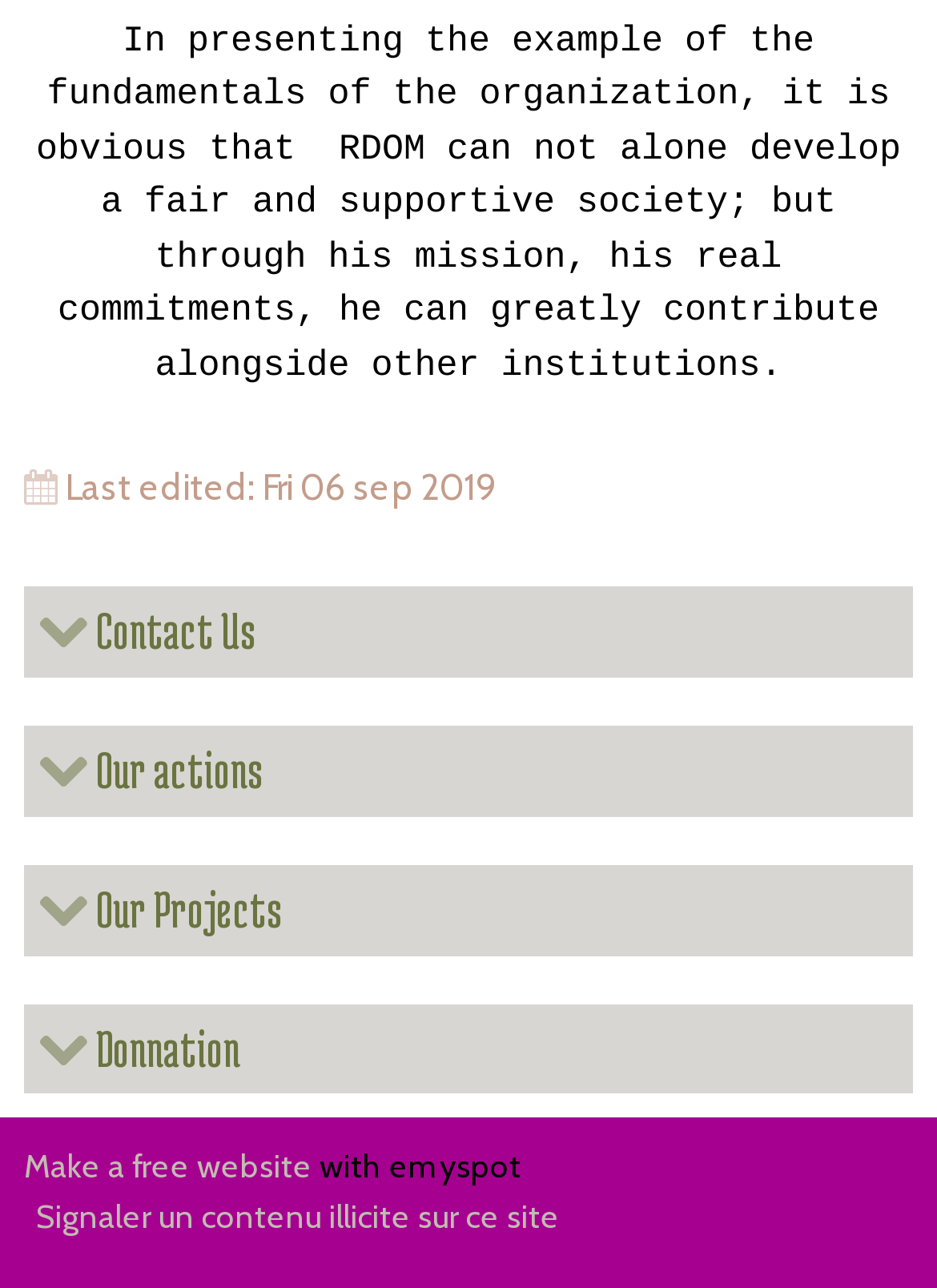Pinpoint the bounding box coordinates of the element you need to click to execute the following instruction: "Contact Us". The bounding box should be represented by four float numbers between 0 and 1, in the format [left, top, right, bottom].

[0.041, 0.467, 0.959, 0.515]